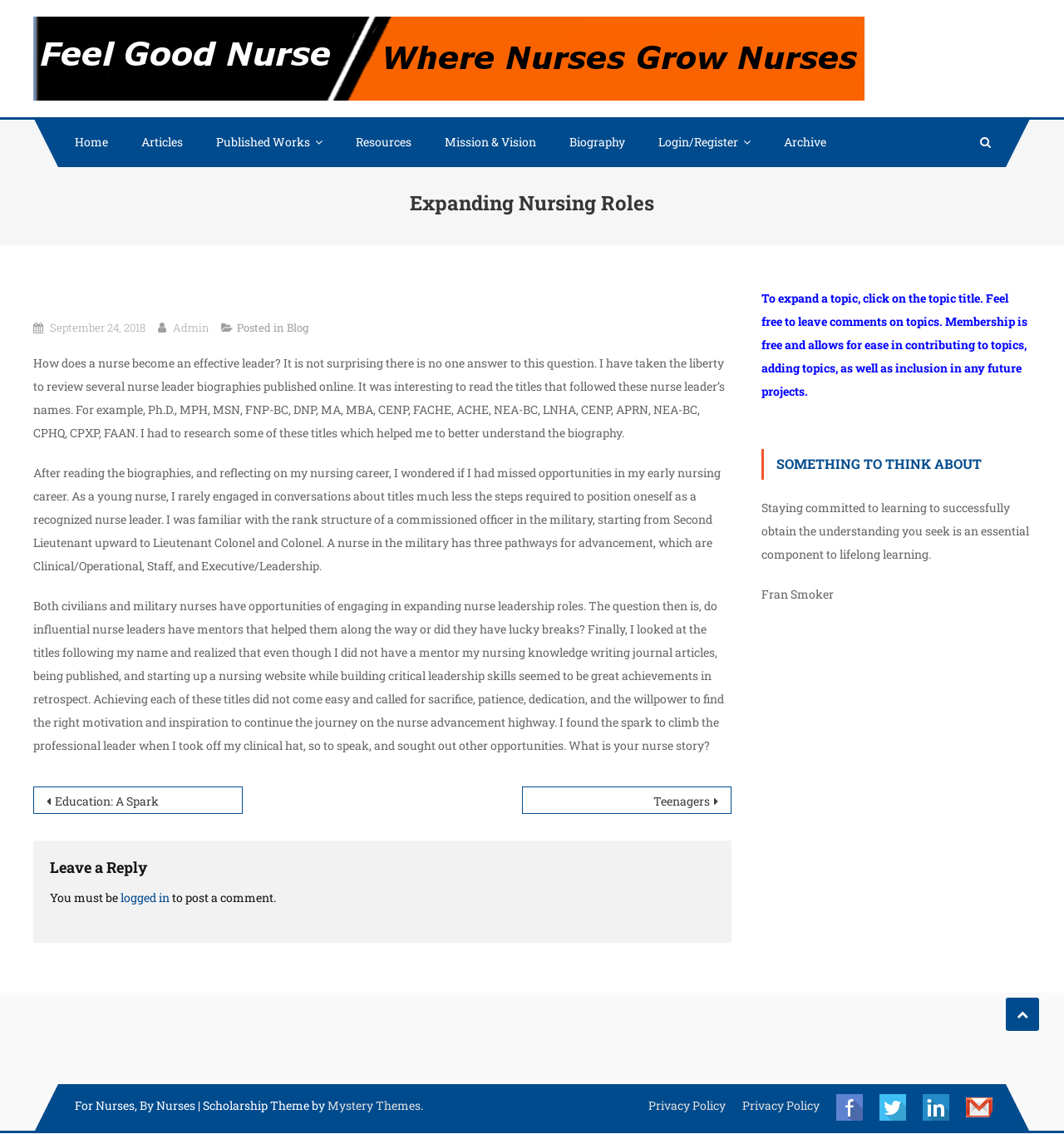Answer the question with a brief word or phrase:
What is the purpose of the 'Leave a Reply' section?

To post a comment